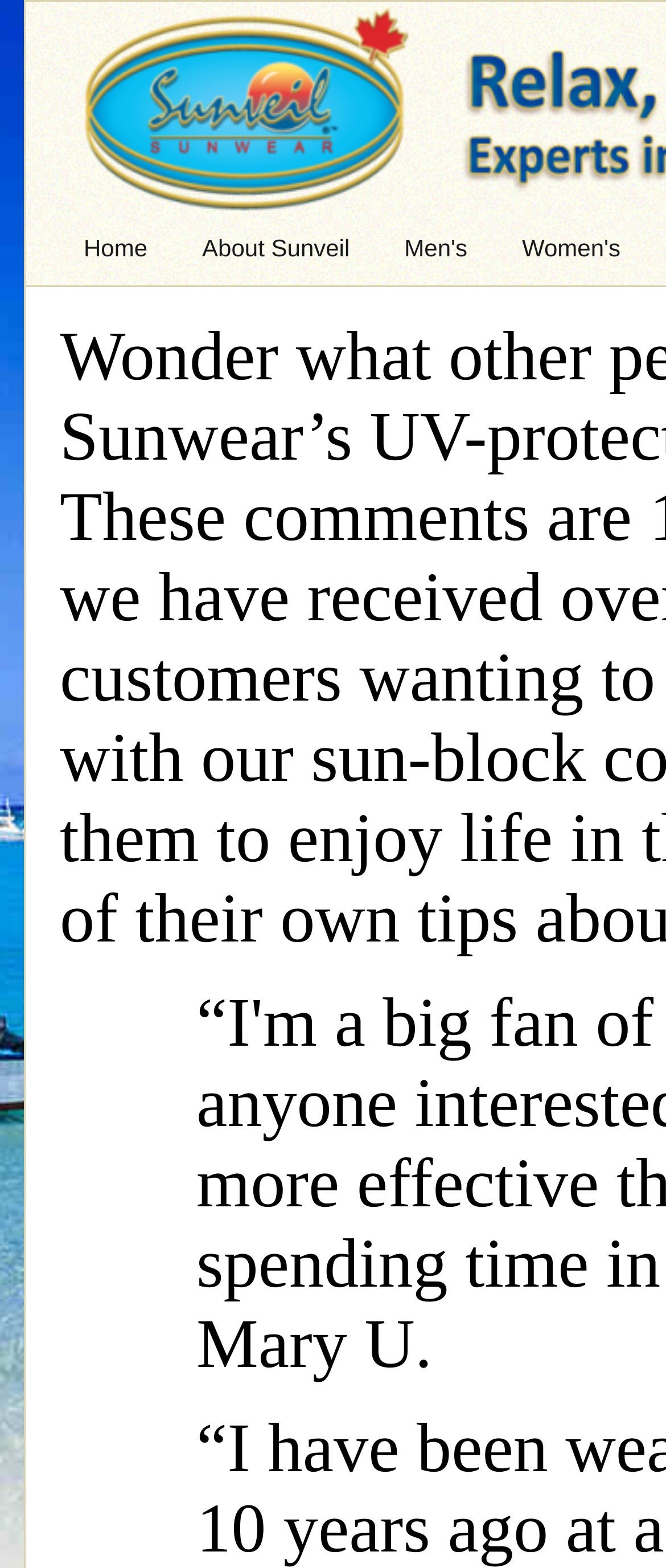Using the format (top-left x, top-left y, bottom-right x, bottom-right y), provide the bounding box coordinates for the described UI element. All values should be floating point numbers between 0 and 1: alt="Sun protective clothing"

[0.115, 0.001, 0.628, 0.019]